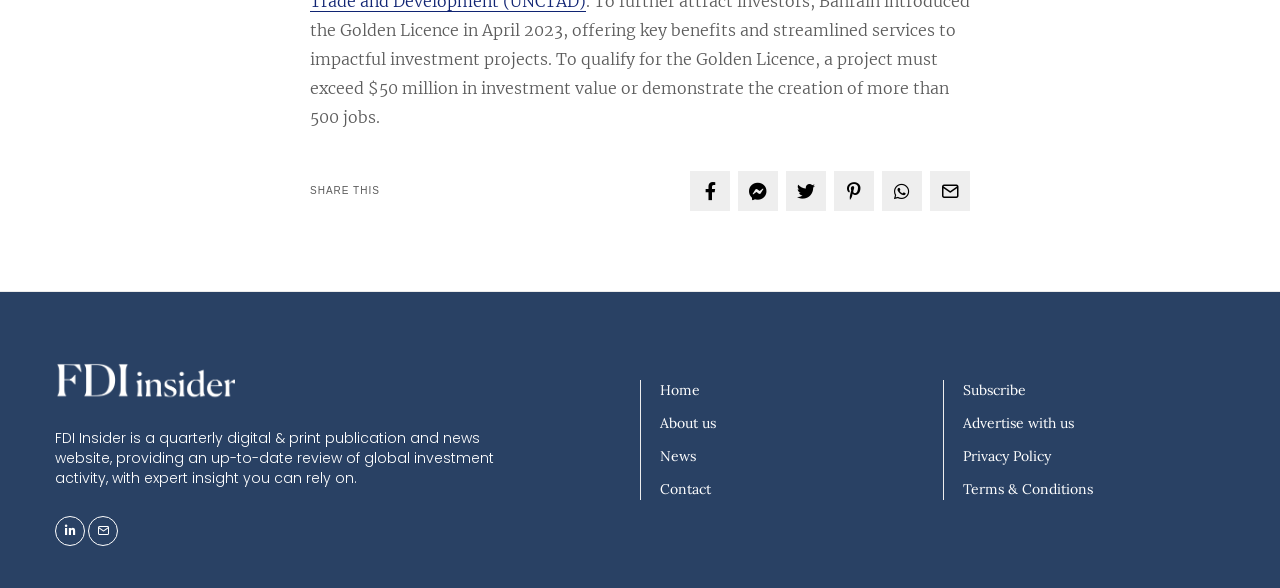Please determine the bounding box coordinates of the section I need to click to accomplish this instruction: "Open Facebook".

[0.539, 0.291, 0.57, 0.359]